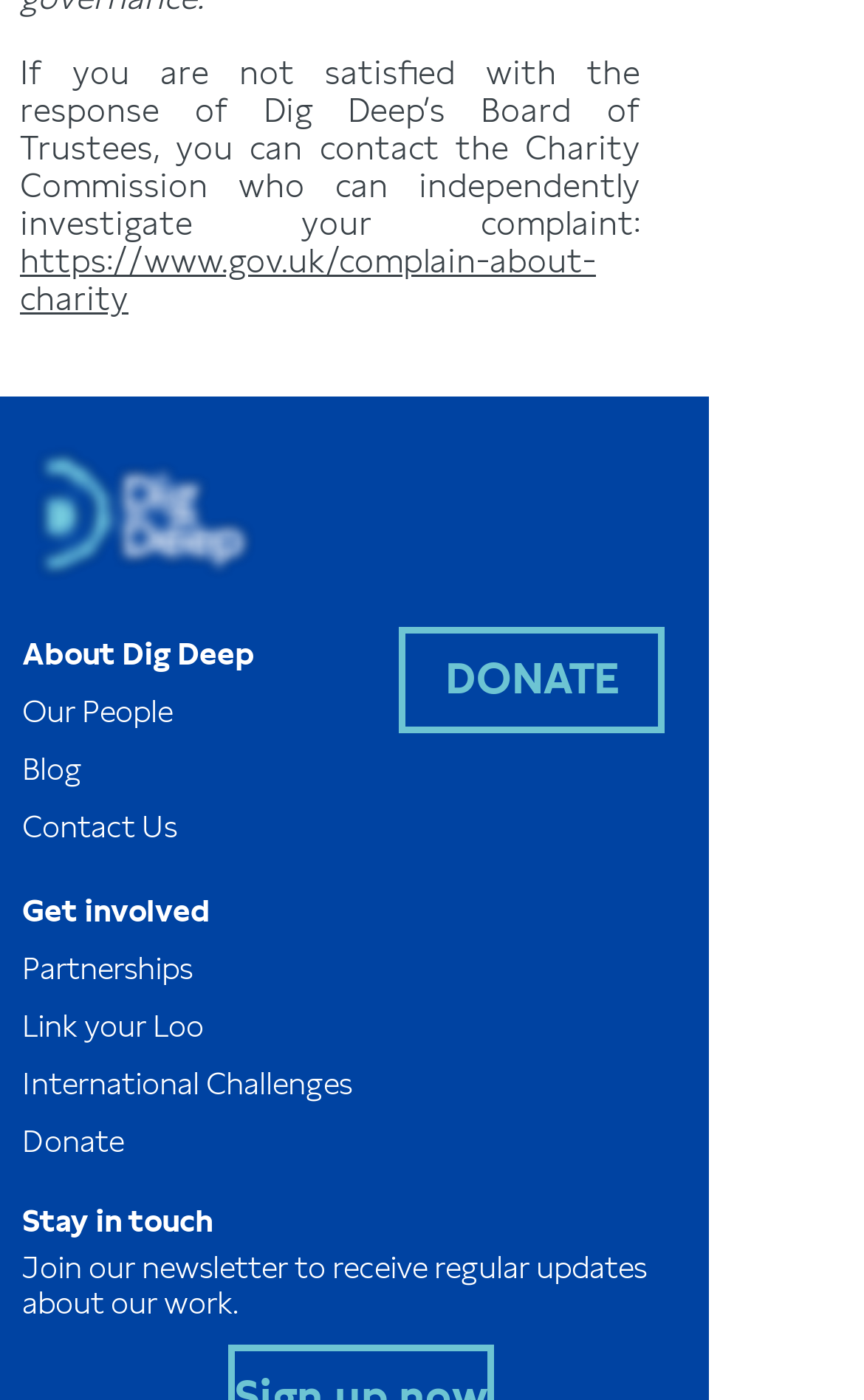What is the purpose of the newsletter?
Based on the visual content, answer with a single word or a brief phrase.

To receive regular updates